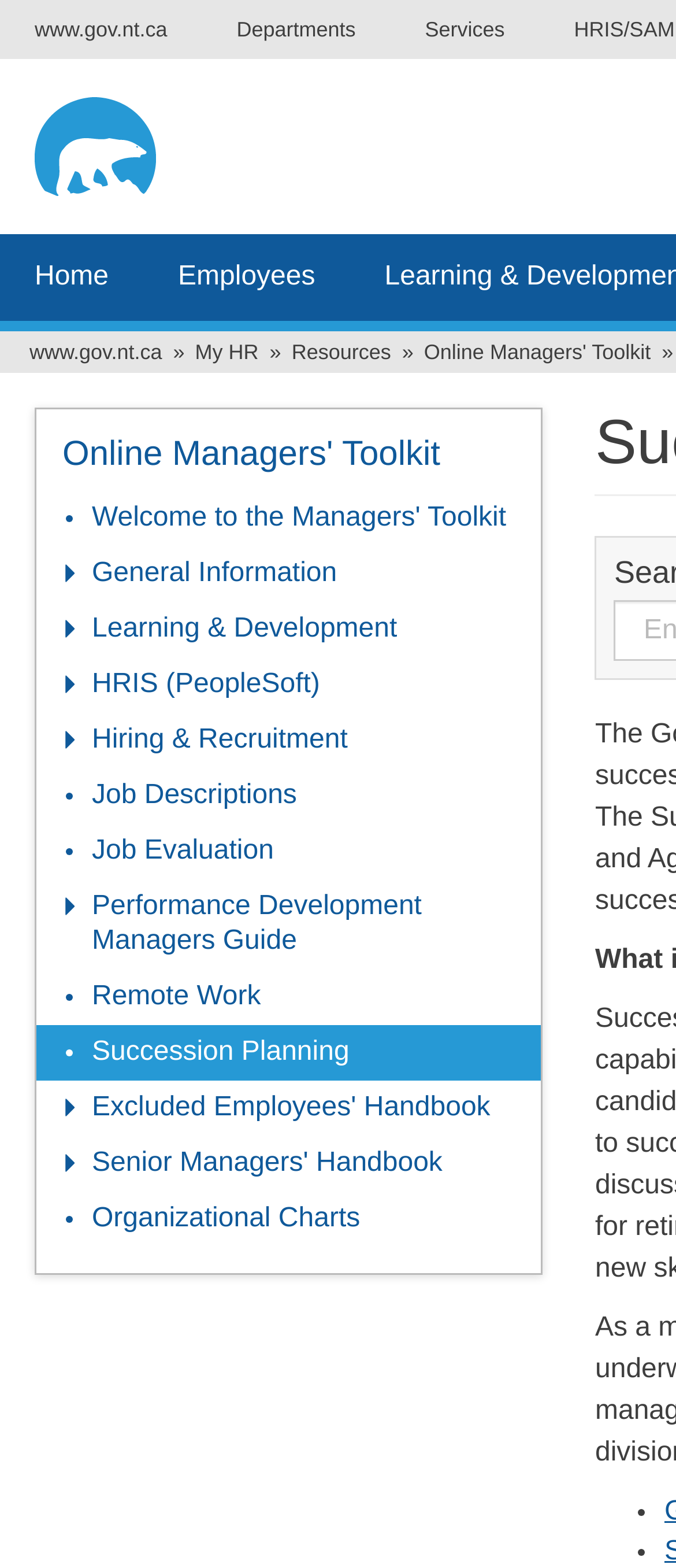How many main categories are there in the top navigation bar?
Refer to the image and provide a one-word or short phrase answer.

3